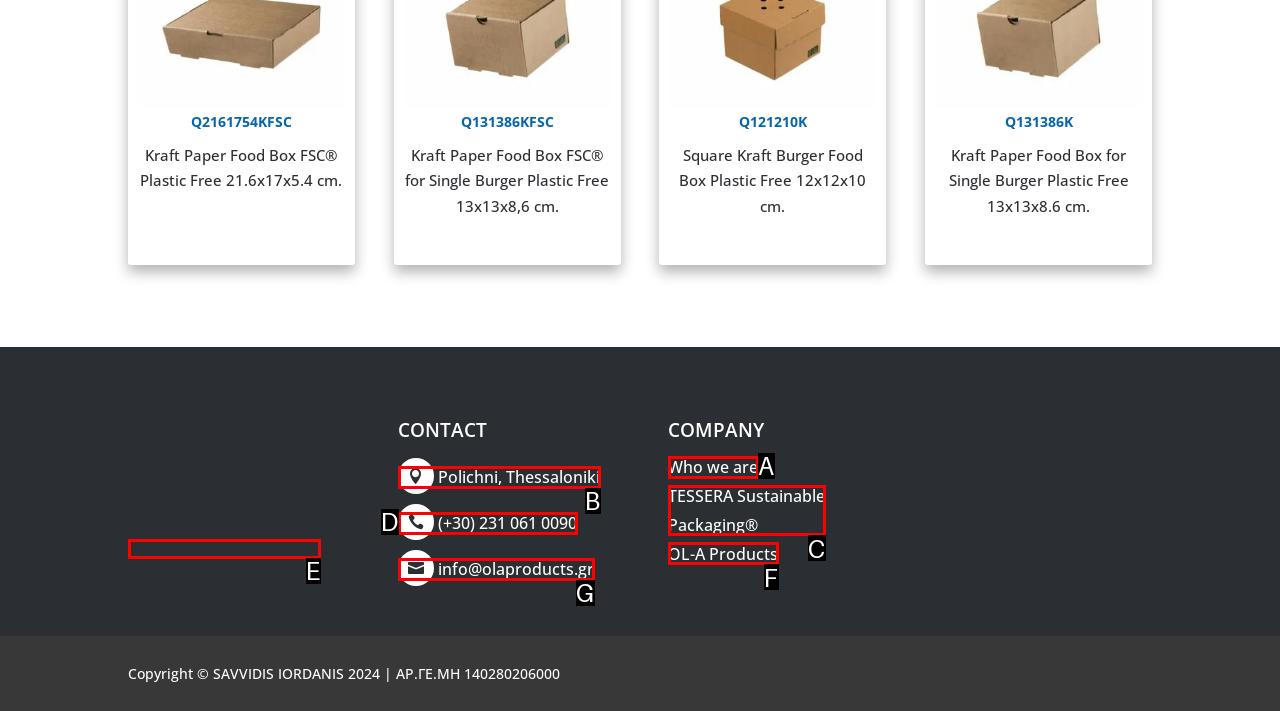Determine which option matches the element description:  Polichni, Thessaloniki
Answer using the letter of the correct option.

B